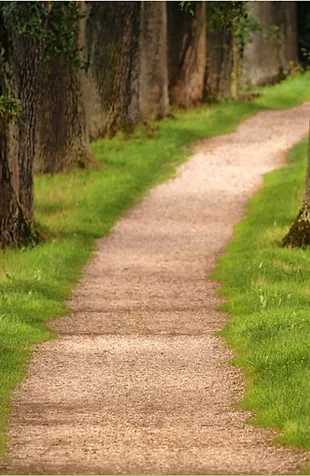Generate a detailed explanation of the scene depicted in the image.

The image depicts a serene, tree-lined pathway that appears to be made of gravel, bordered by lush green grass on either side. The pathway meanders gently through a landscape filled with towering trees, offering a tranquil and inviting atmosphere. This picturesque setting is conducive to peaceful strolls and reflection, making it an ideal location for individual counseling sessions and therapeutic practices, as indicated in nearby references to services like Eye Movement Desensitization and Reprocessing (EMDR) and individual counseling. The natural beauty of the path evokes a sense of calm and healing, aligning perfectly with the themes of mental health and wellness.